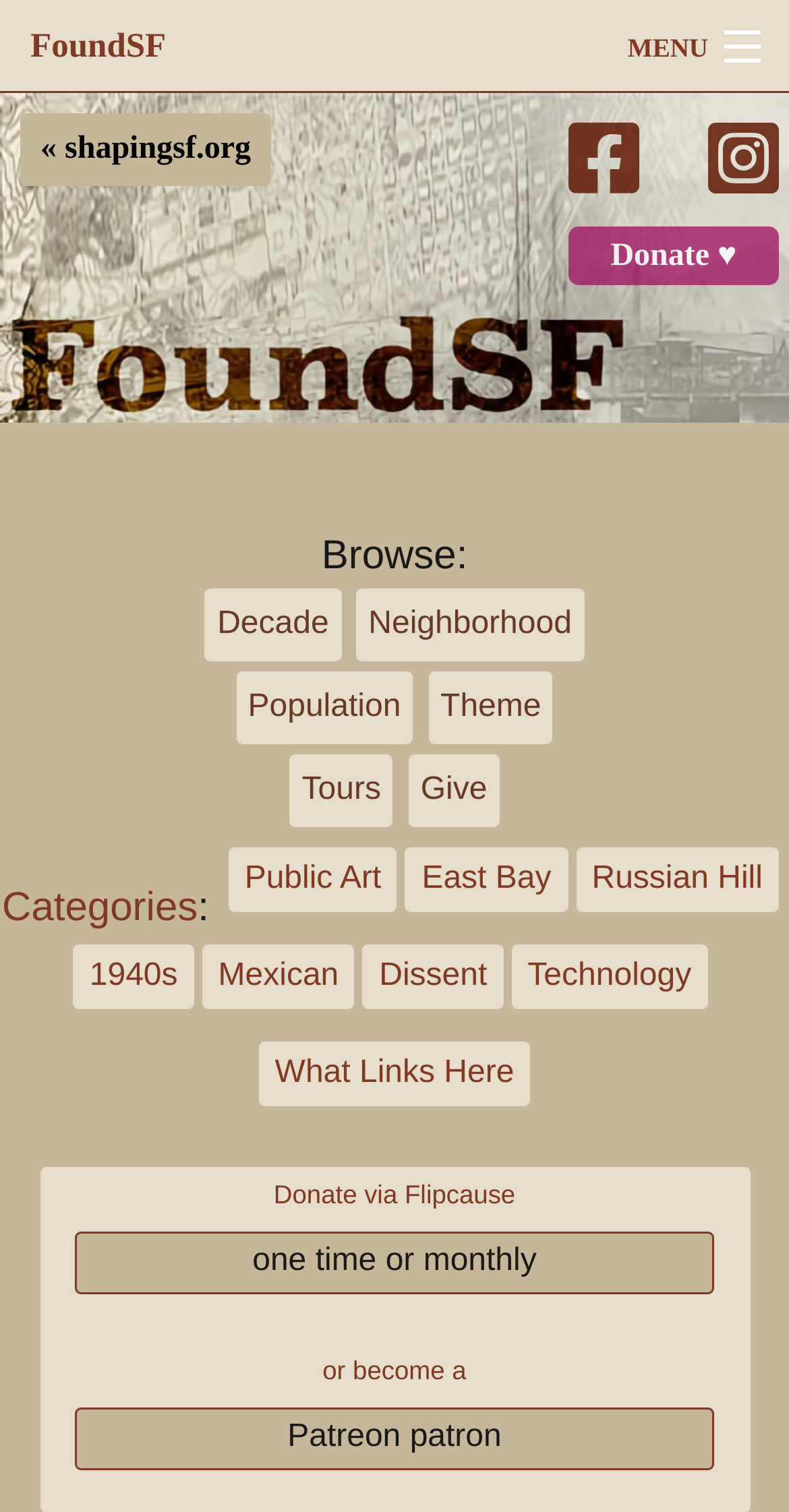Give a one-word or short-phrase answer to the following question: 
What is the theme of the webpage?

Diego Rivera, Technology, and Communism